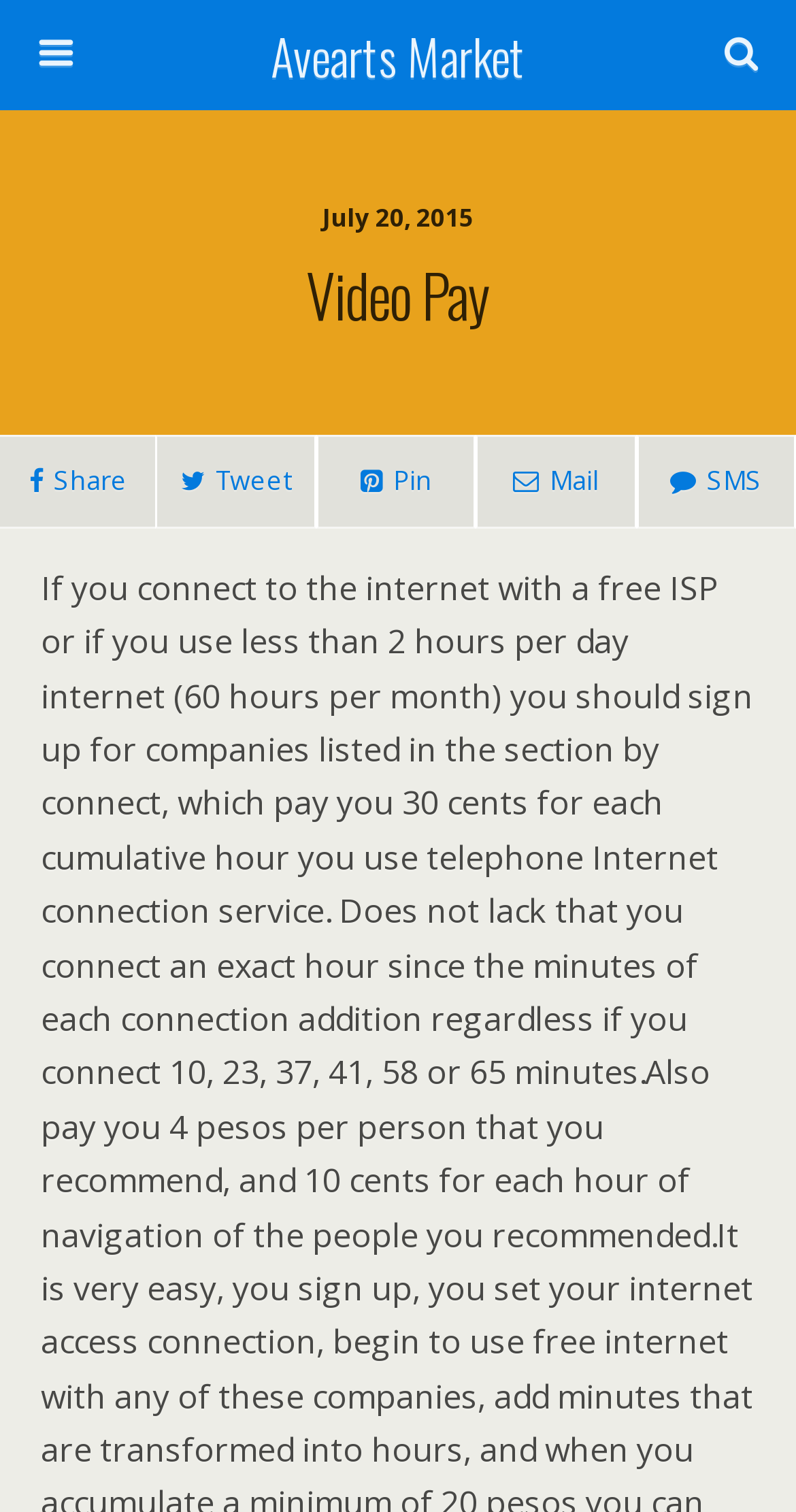Describe all the key features of the webpage in detail.

The webpage is titled "Video Pay | Avearts Market" and has a prominent link to "Avearts Market" at the top, taking up most of the width. Below this link, there is a search bar with a text box labeled "Search this website…" and a "Search" button to its right. 

Further down, there is a date "July 20, 2015" displayed. The main heading "Video Pay" is centered on the page, spanning the full width. 

On the left side of the page, there are four social media links, each represented by an icon: Share, Tweet, Pin, and Mail. These links are stacked vertically, with the Share link at the top and the Mail link at the bottom.